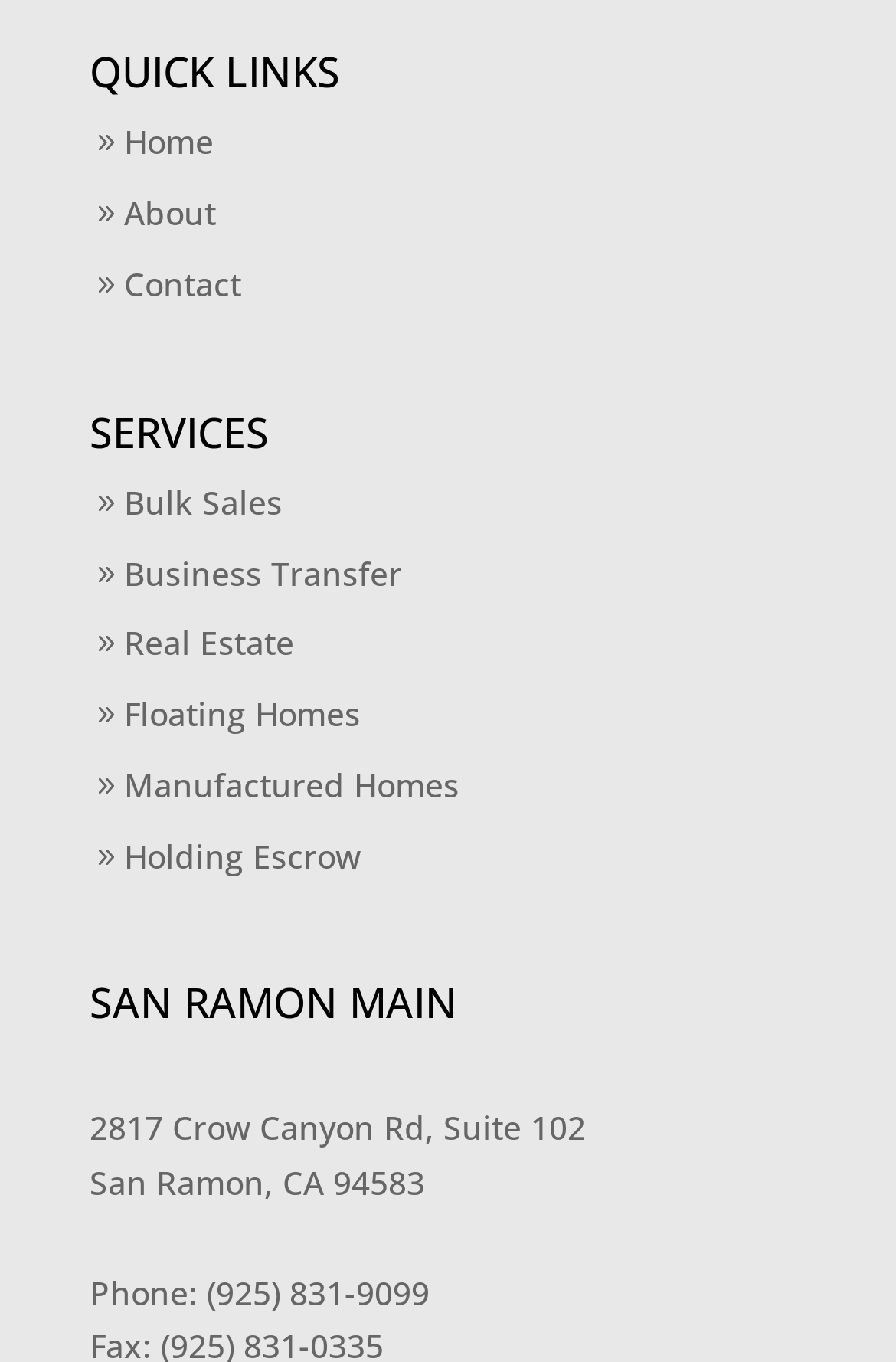Based on the element description Holding Escrow, identify the bounding box of the UI element in the given webpage screenshot. The coordinates should be in the format (top-left x, top-left y, bottom-right x, bottom-right y) and must be between 0 and 1.

[0.138, 0.612, 0.403, 0.644]